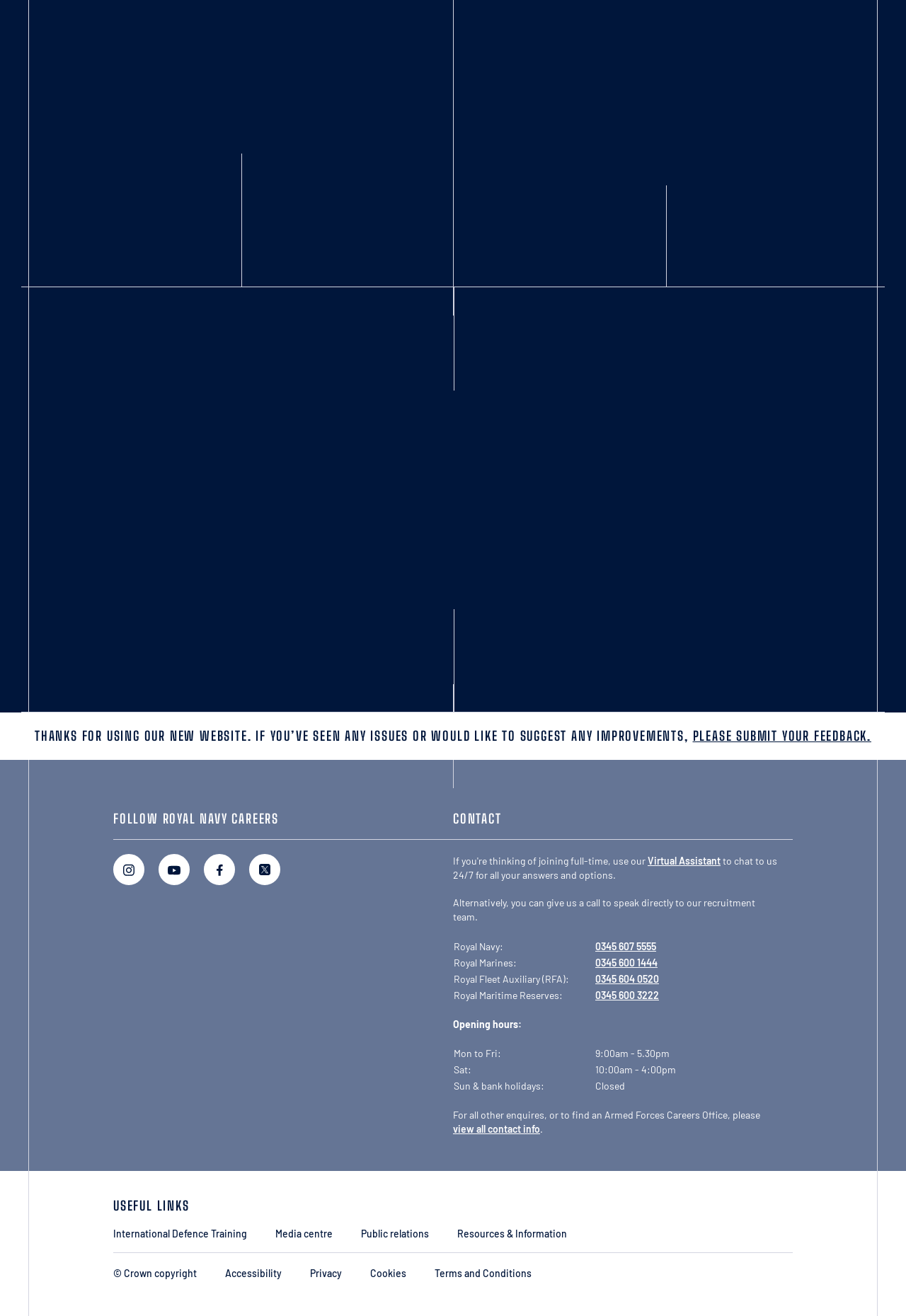What social media platforms does the Royal Navy have a presence on?
Refer to the image and provide a one-word or short phrase answer.

Instagram, YouTube, Facebook, Twitter